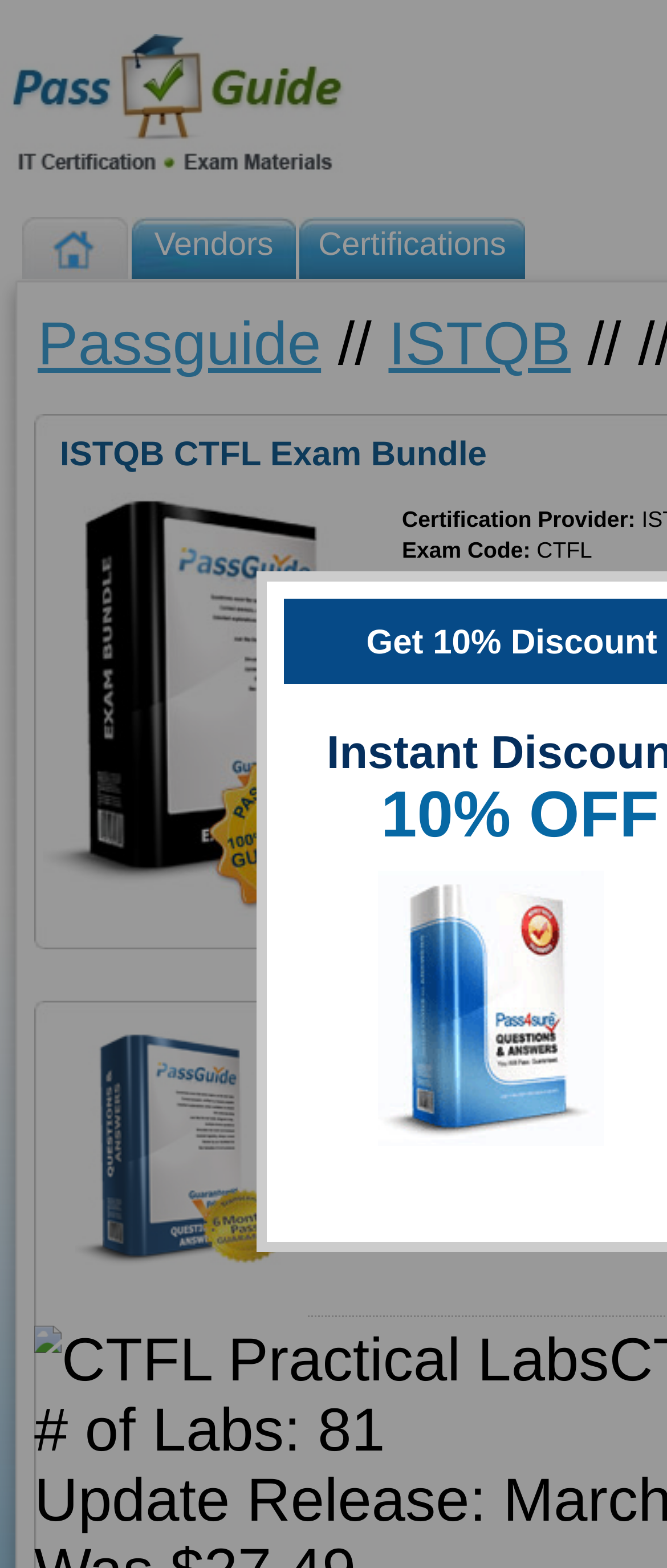Using the provided element description, identify the bounding box coordinates as (top-left x, top-left y, bottom-right x, bottom-right y). Ensure all values are between 0 and 1. Description: ISTQB

[0.582, 0.197, 0.855, 0.241]